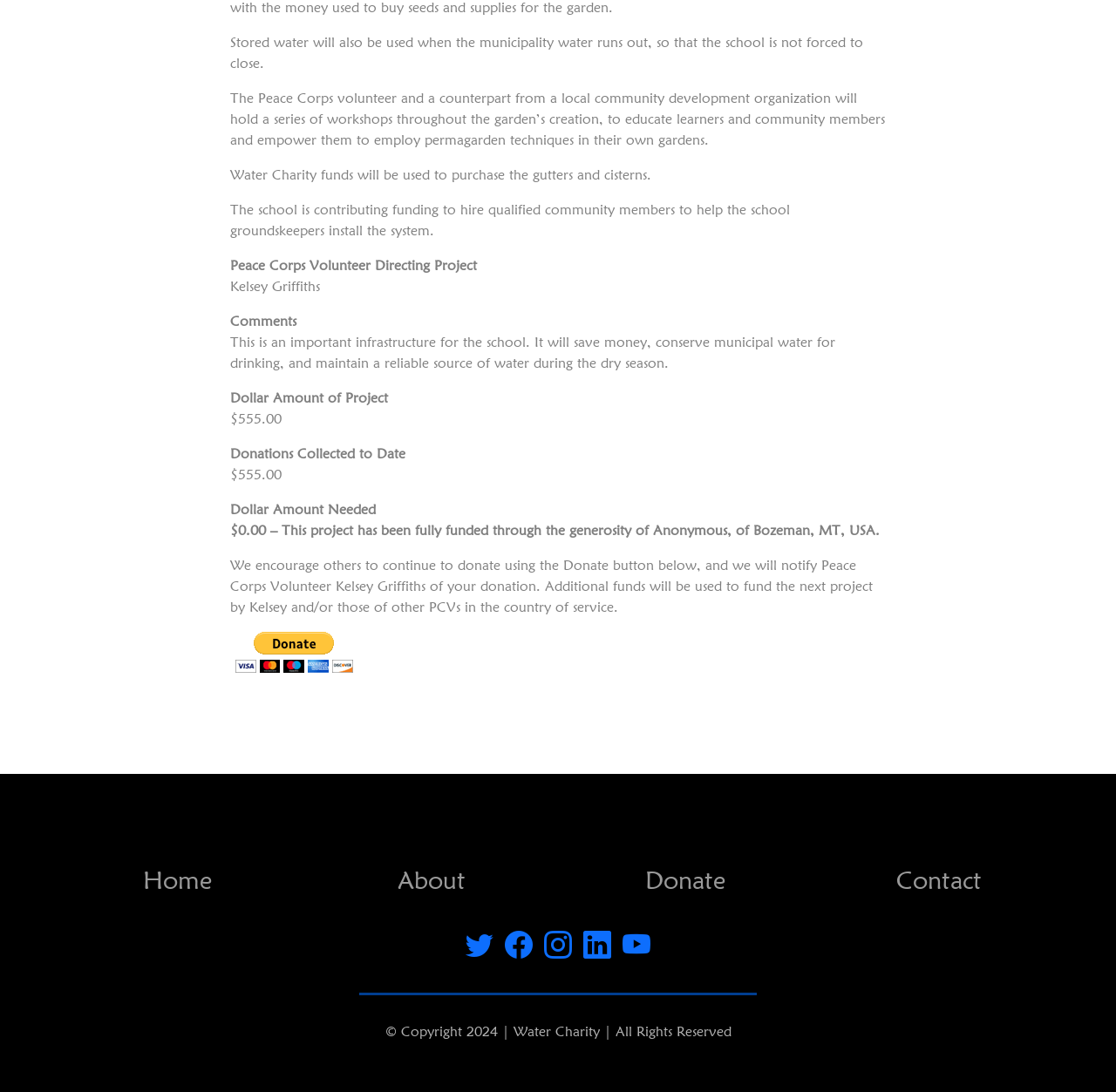Provide a one-word or short-phrase response to the question:
How much money is needed for the project?

$0.00